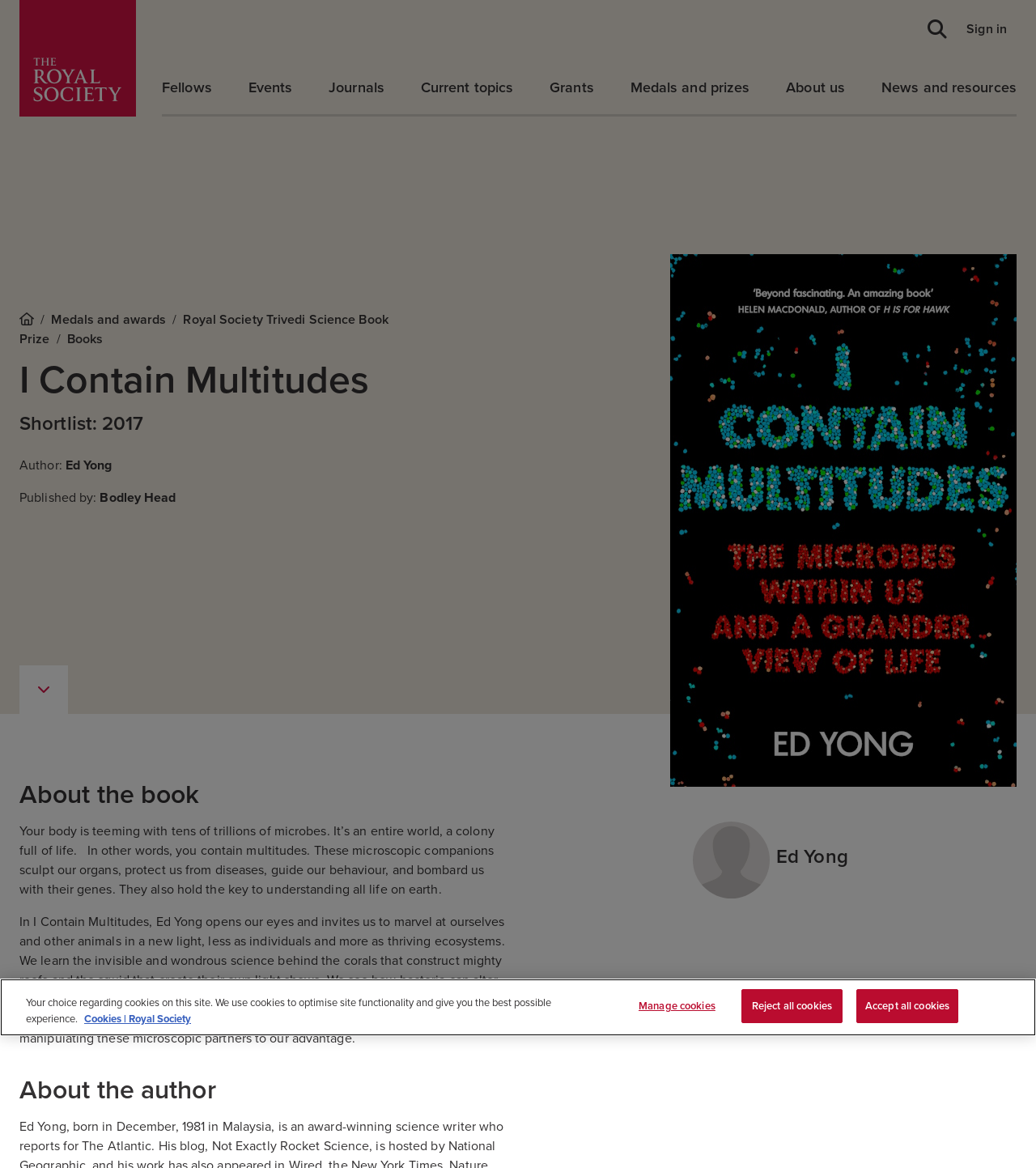Determine the coordinates of the bounding box for the clickable area needed to execute this instruction: "Read more about the author".

[0.669, 0.703, 0.743, 0.769]